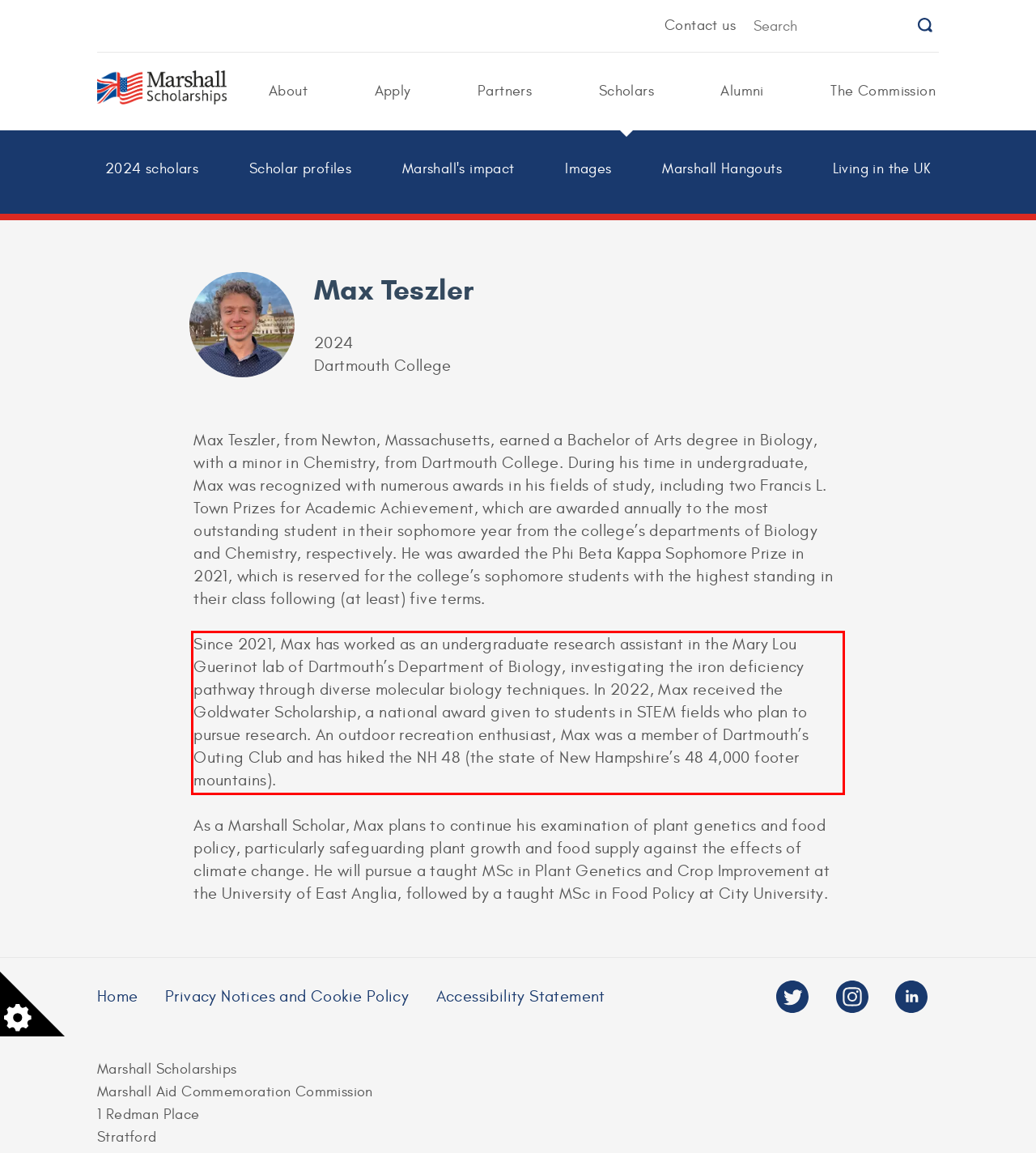Please identify and extract the text content from the UI element encased in a red bounding box on the provided webpage screenshot.

Since 2021, Max has worked as an undergraduate research assistant in the Mary Lou Guerinot lab of Dartmouth’s Department of Biology, investigating the iron deficiency pathway through diverse molecular biology techniques. In 2022, Max received the Goldwater Scholarship, a national award given to students in STEM fields who plan to pursue research. An outdoor recreation enthusiast, Max was a member of Dartmouth’s Outing Club and has hiked the NH 48 (the state of New Hampshire’s 48 4,000 footer mountains).